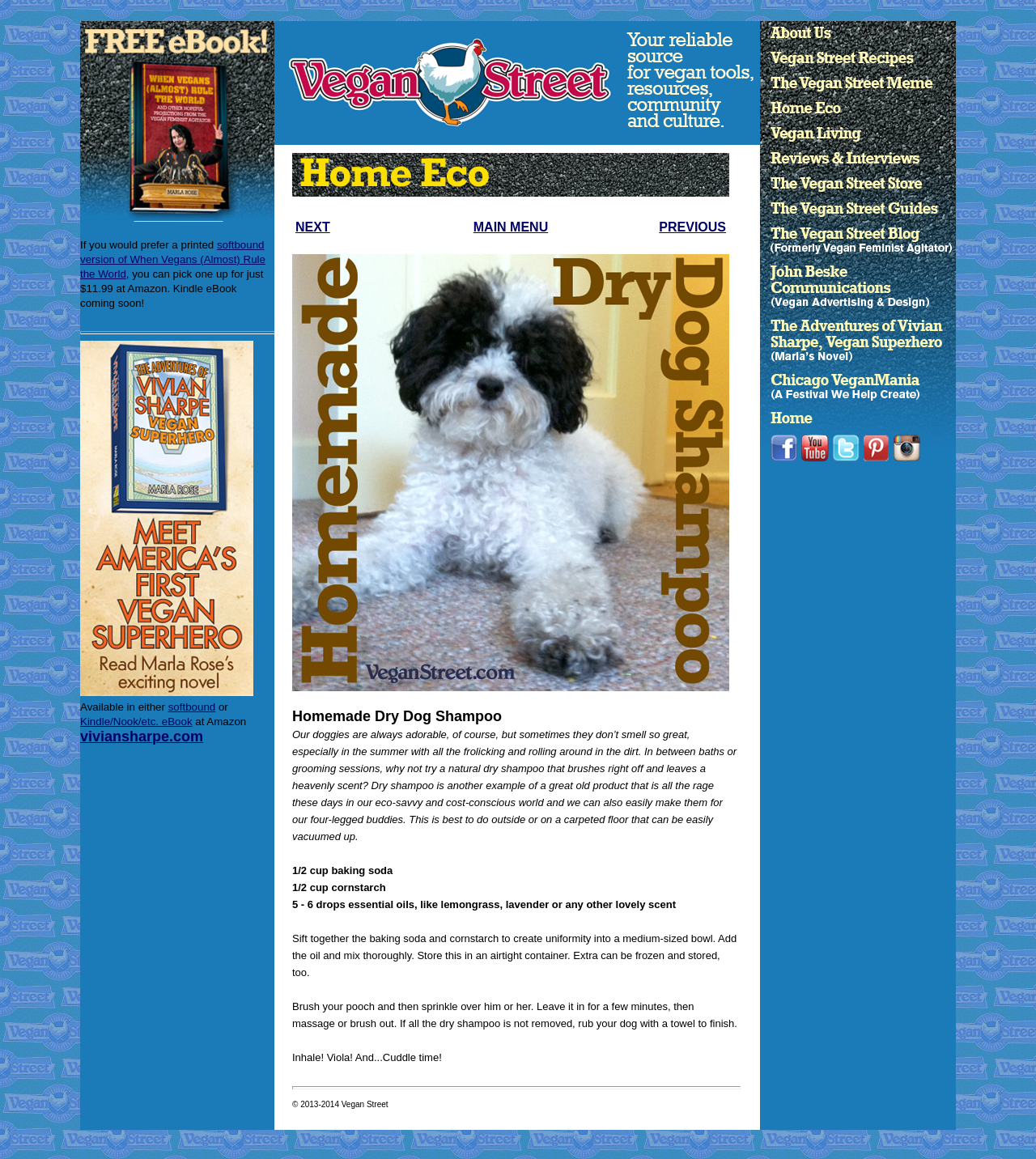Determine the bounding box coordinates of the element's region needed to click to follow the instruction: "Add Interior Illusions Plus Teal Mini Ceramic Dog Piggy Bank to cart". Provide these coordinates as four float numbers between 0 and 1, formatted as [left, top, right, bottom].

None